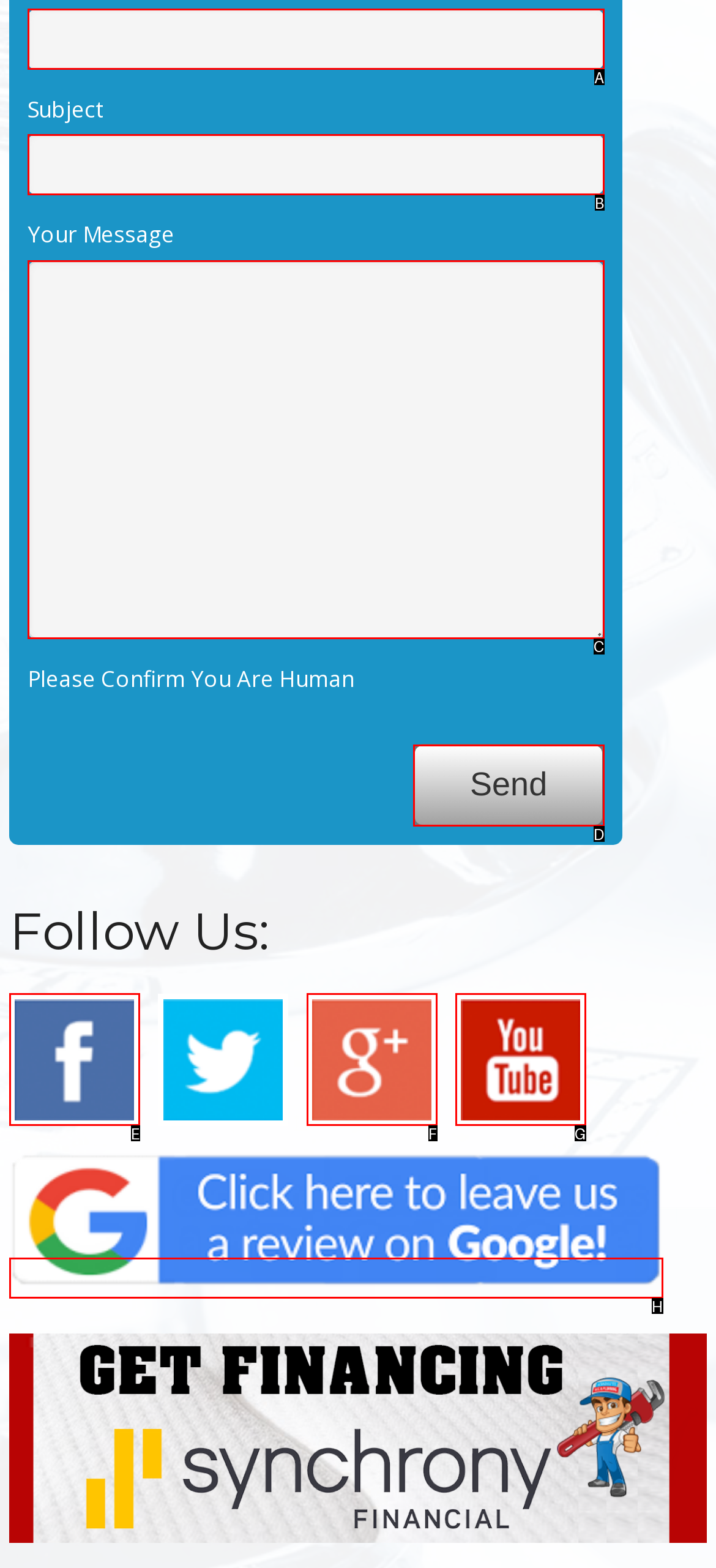Select the letter of the HTML element that best fits the description: alt="Google Review"
Answer with the corresponding letter from the provided choices.

H